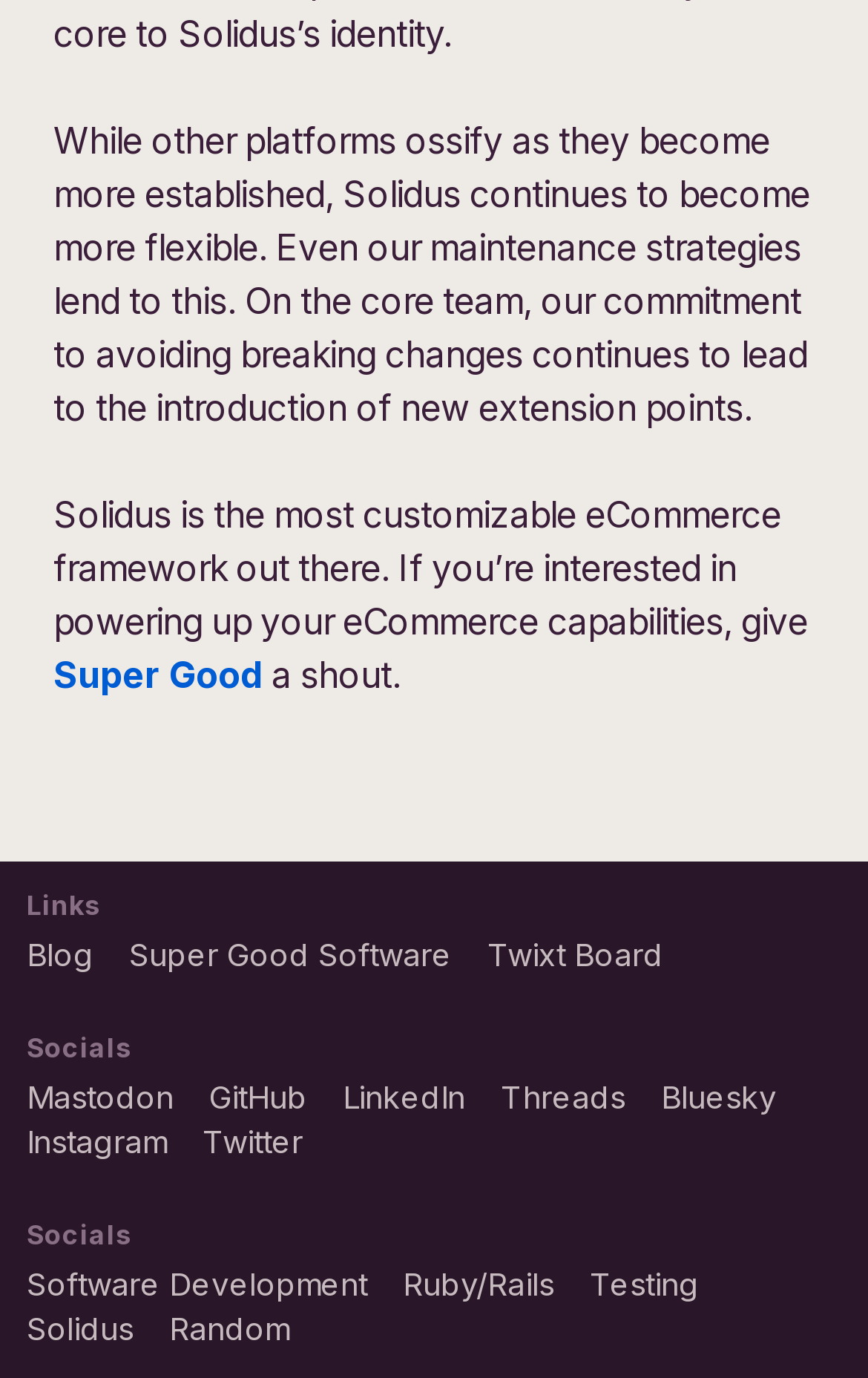From the element description Super Good Software, predict the bounding box coordinates of the UI element. The coordinates must be specified in the format (top-left x, top-left y, bottom-right x, bottom-right y) and should be within the 0 to 1 range.

[0.149, 0.678, 0.521, 0.705]